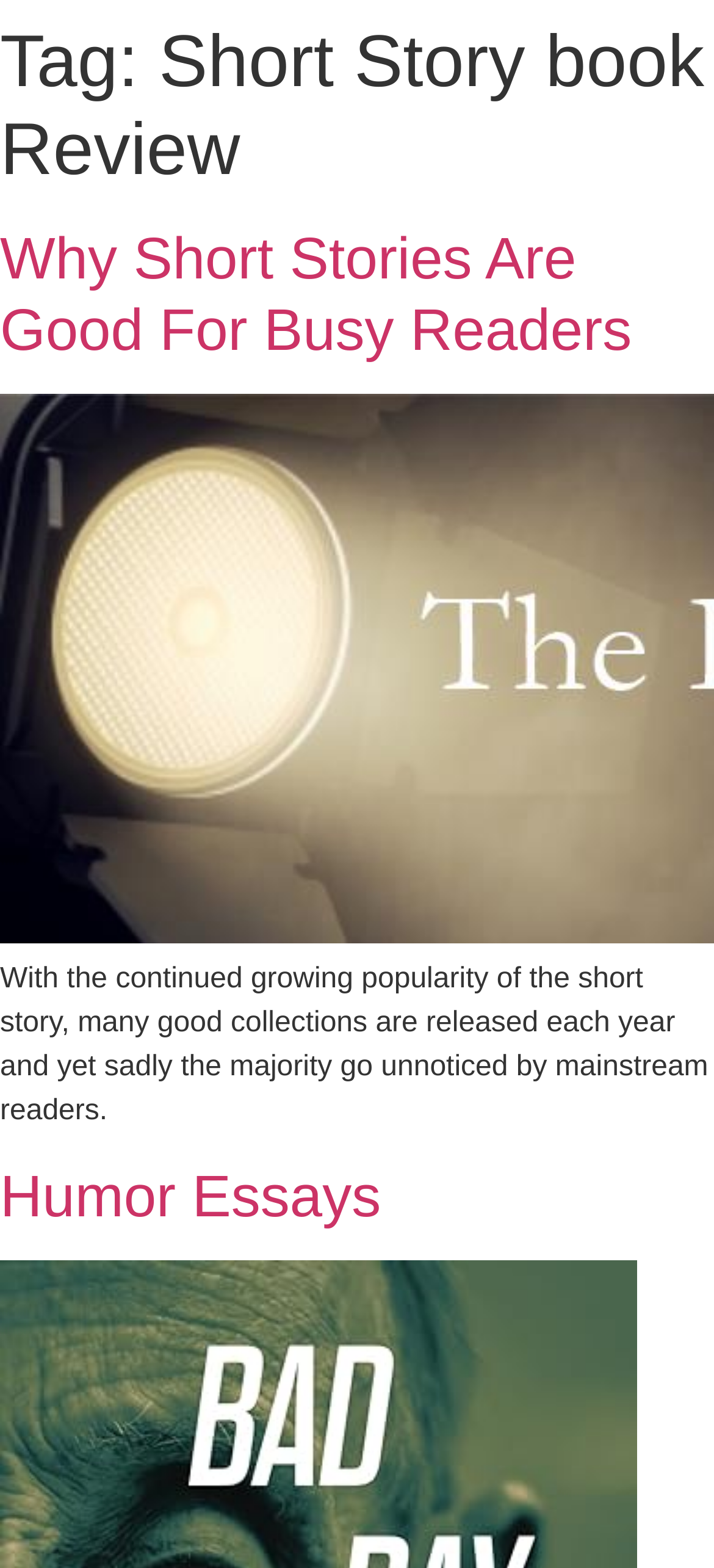Given the description of a UI element: "Humor Essays", identify the bounding box coordinates of the matching element in the webpage screenshot.

[0.0, 0.741, 0.533, 0.783]